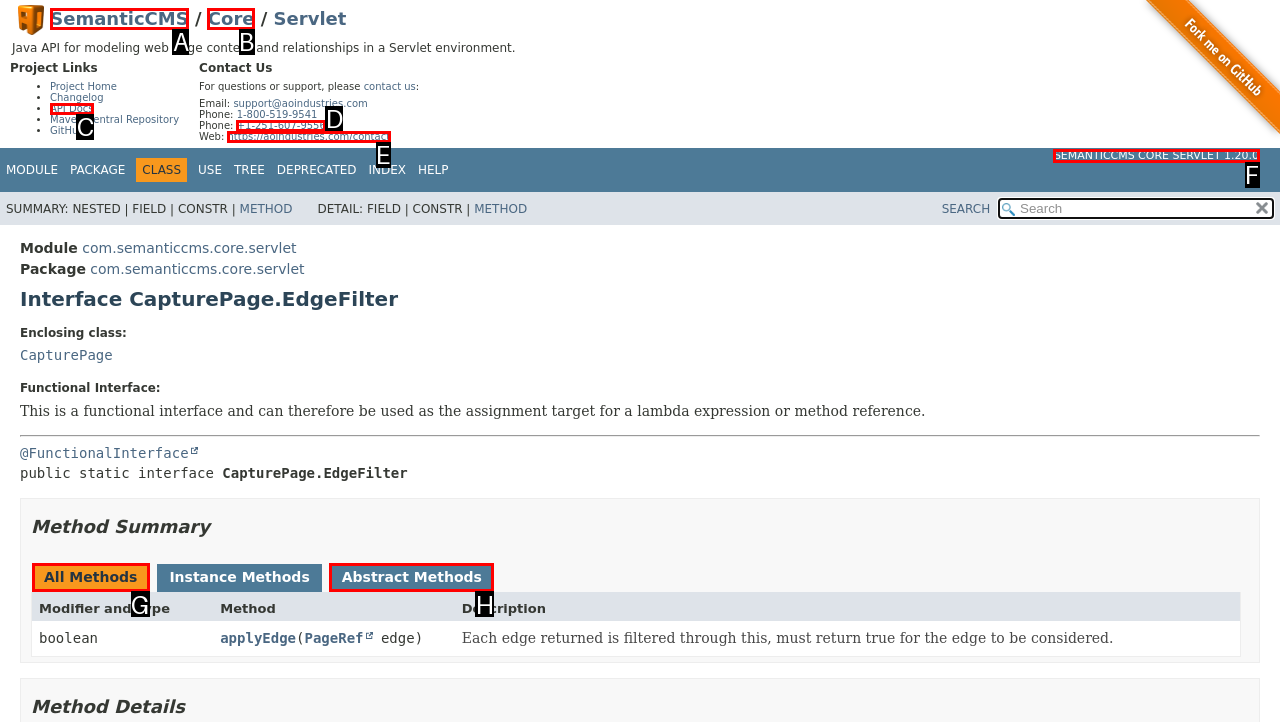Select the letter that corresponds to the description: +1-251-607-9556. Provide your answer using the option's letter.

D